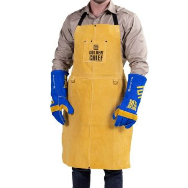Answer this question in one word or a short phrase: What is the purpose of the apron and gloves?

Safety and protection